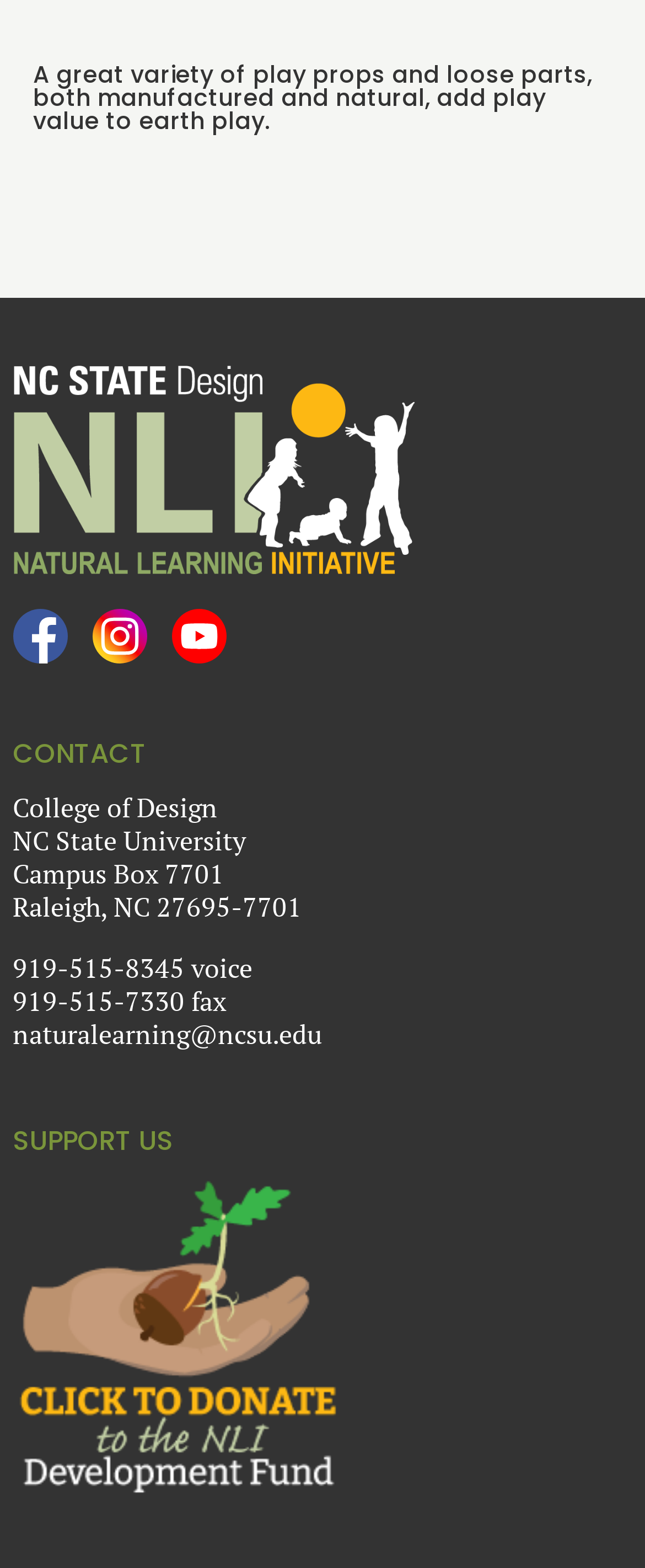What is the name of the university associated with the Natural Learning Initiative?
With the help of the image, please provide a detailed response to the question.

The answer can be found in the contact information section, where it is mentioned that the Natural Learning Initiative is located at the College of Design, NC State University Campus.